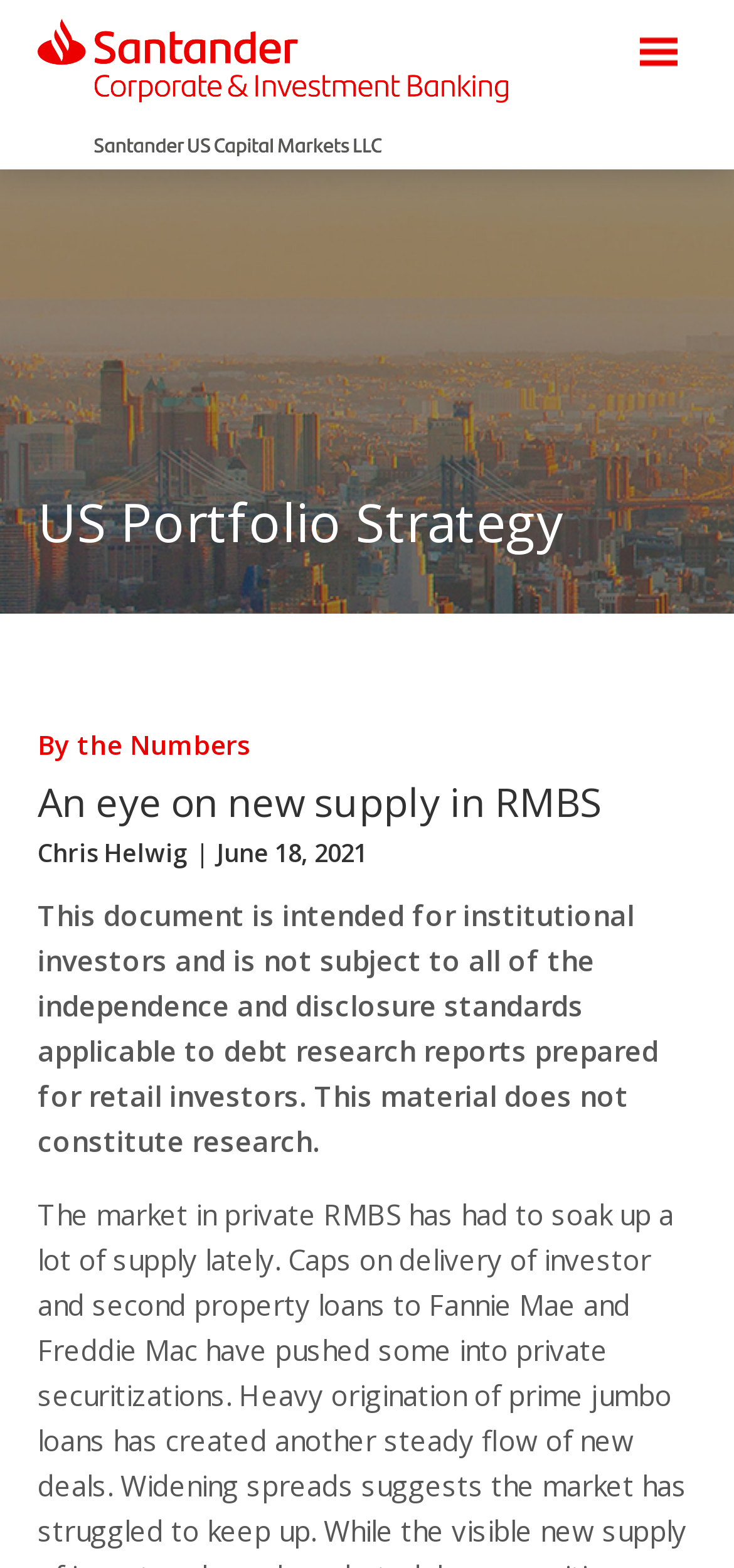Answer in one word or a short phrase: 
Who wrote the article on June 18, 2021?

Chris Helwig